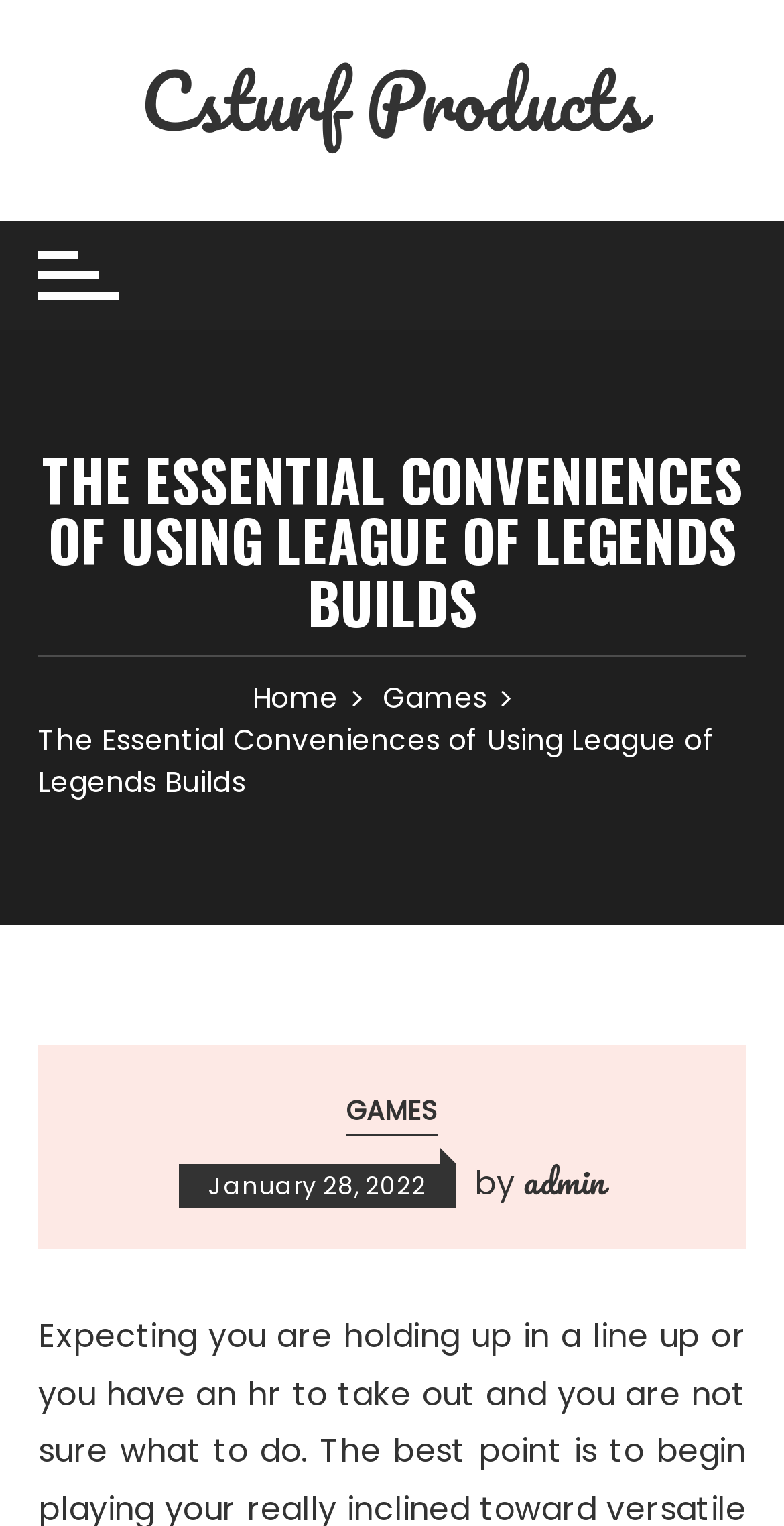Respond concisely with one word or phrase to the following query:
What is the category of the webpage?

Games